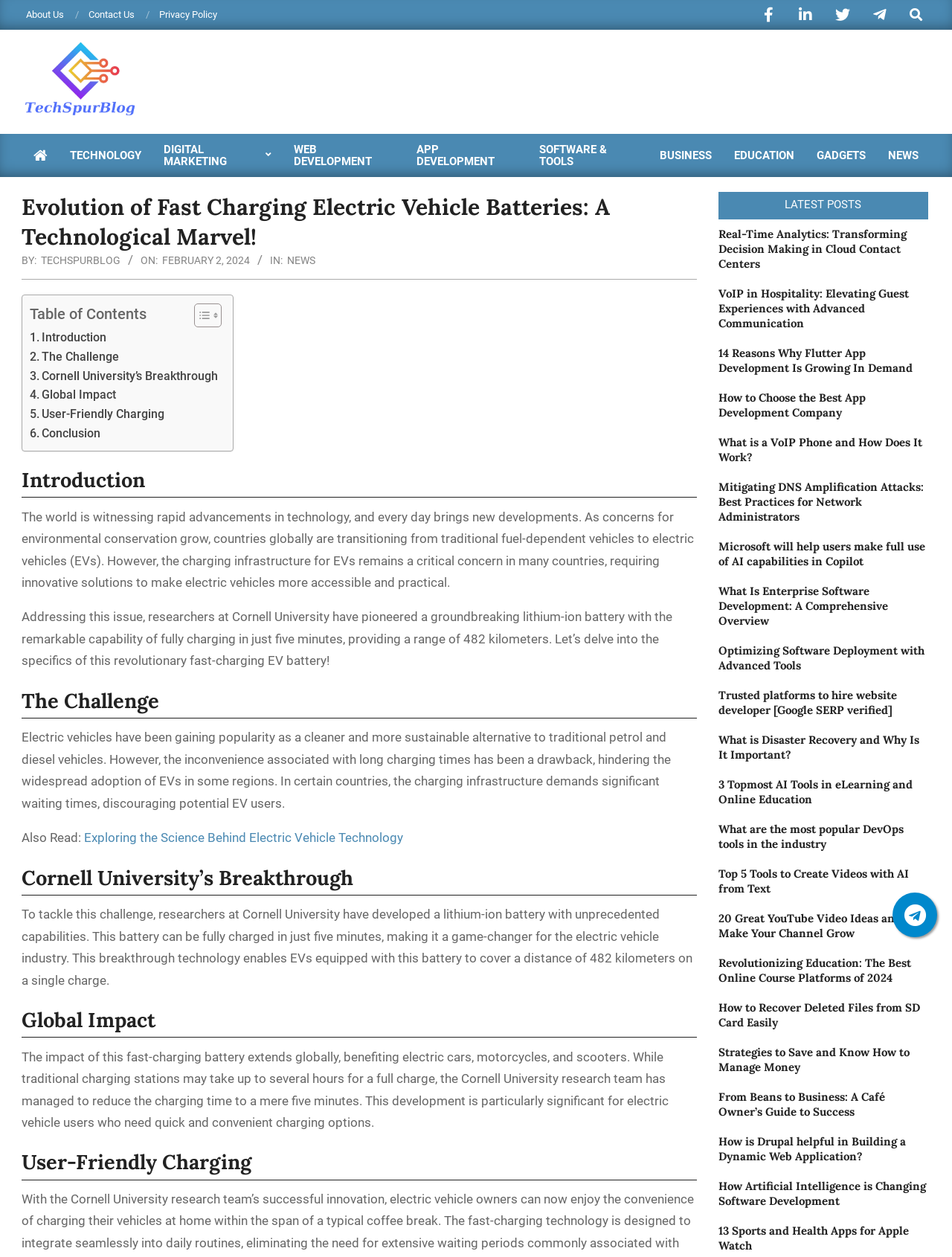Locate the bounding box coordinates of the UI element described by: "parent_node: TECH SPUR BLOG". Provide the coordinates as four float numbers between 0 and 1, formatted as [left, top, right, bottom].

[0.023, 0.03, 0.144, 0.101]